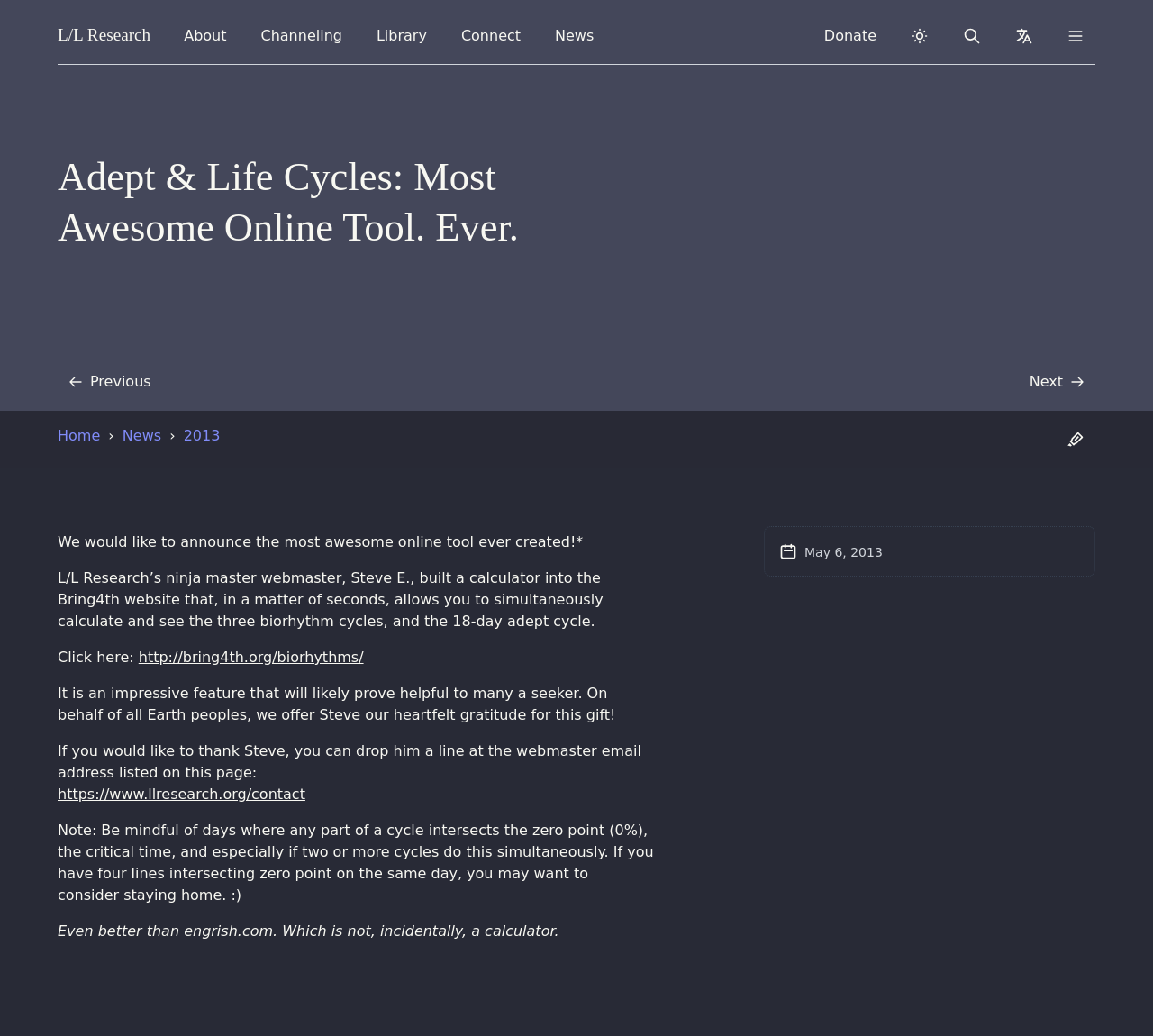Please give a succinct answer using a single word or phrase:
What is the theme of the webpage currently set to?

Dark theme